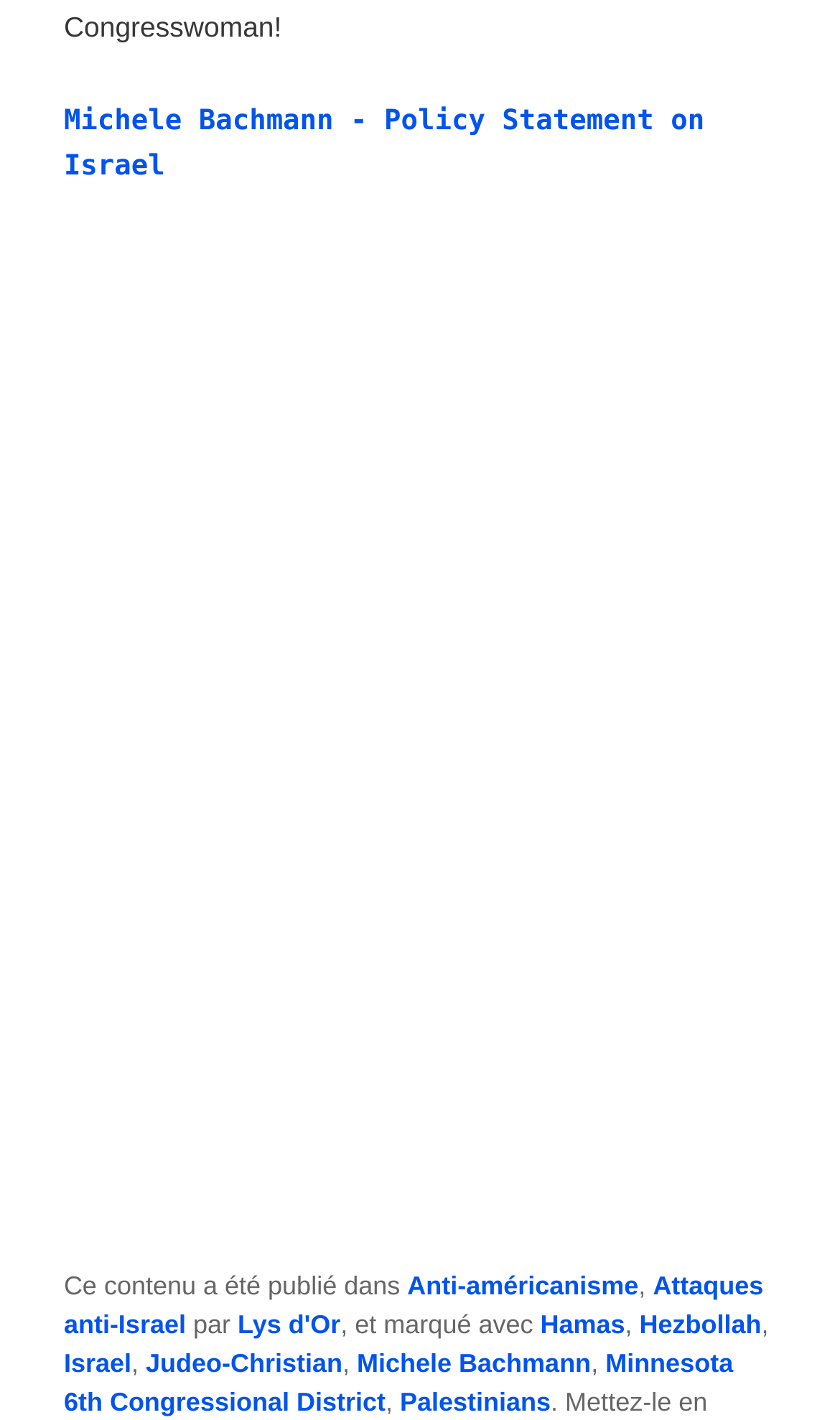What is the religion mentioned alongside Judeo-Christian?
Answer with a single word or phrase, using the screenshot for reference.

Israel